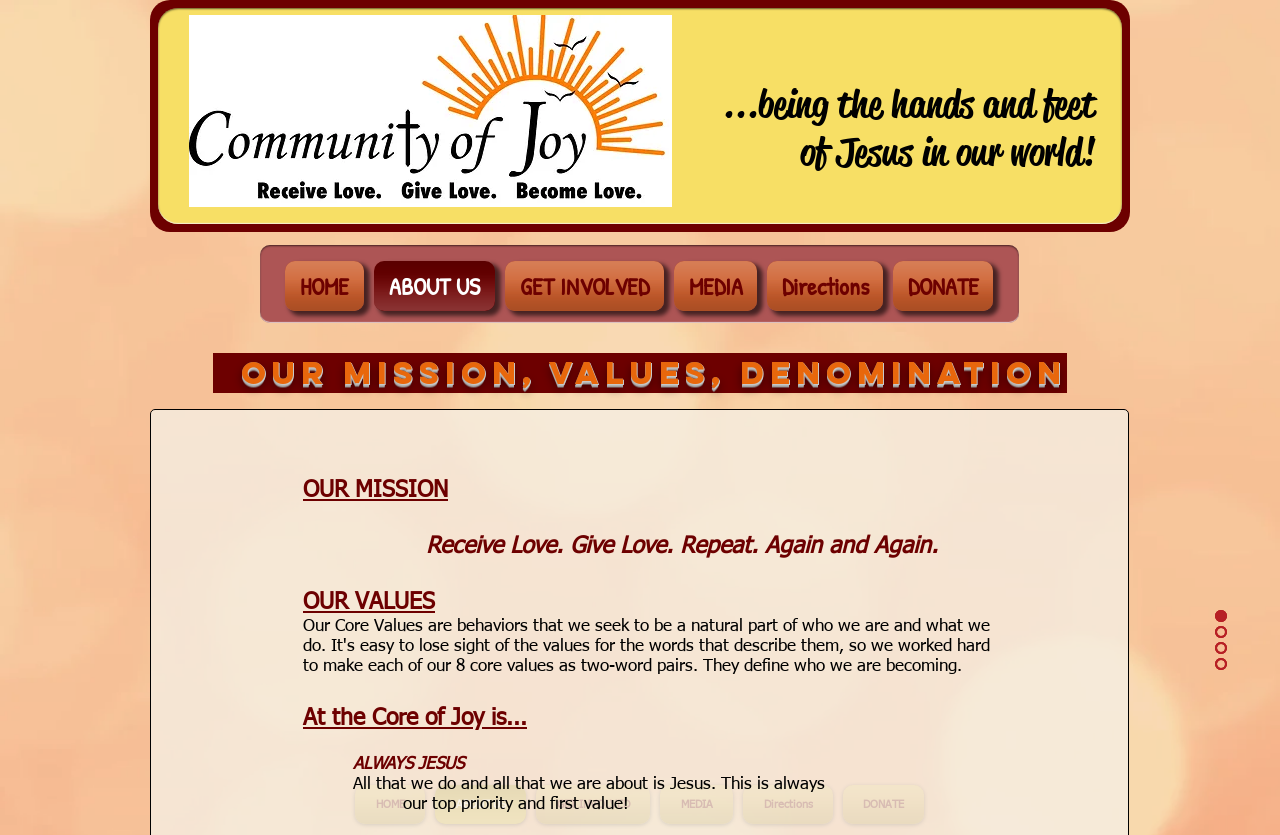What are the main sections of the website?
Can you provide a detailed and comprehensive answer to the question?

From the navigation menu, it can be seen that the main sections of the website are HOME, ABOUT US, GET INVOLVED, MEDIA, and others, which are accessible through the links.